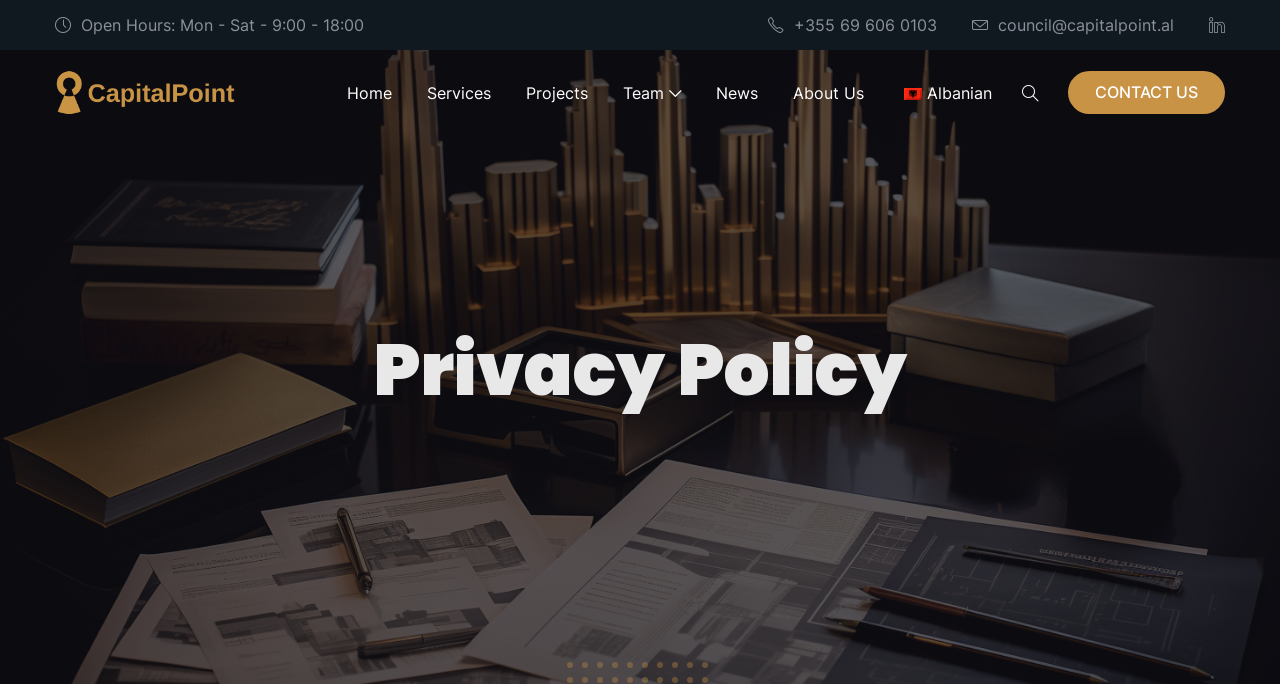What is the company name?
From the details in the image, provide a complete and detailed answer to the question.

The company name is obtained from the link element with the text 'CapitalPoint' and an image with the same name, which is likely the logo of the company.